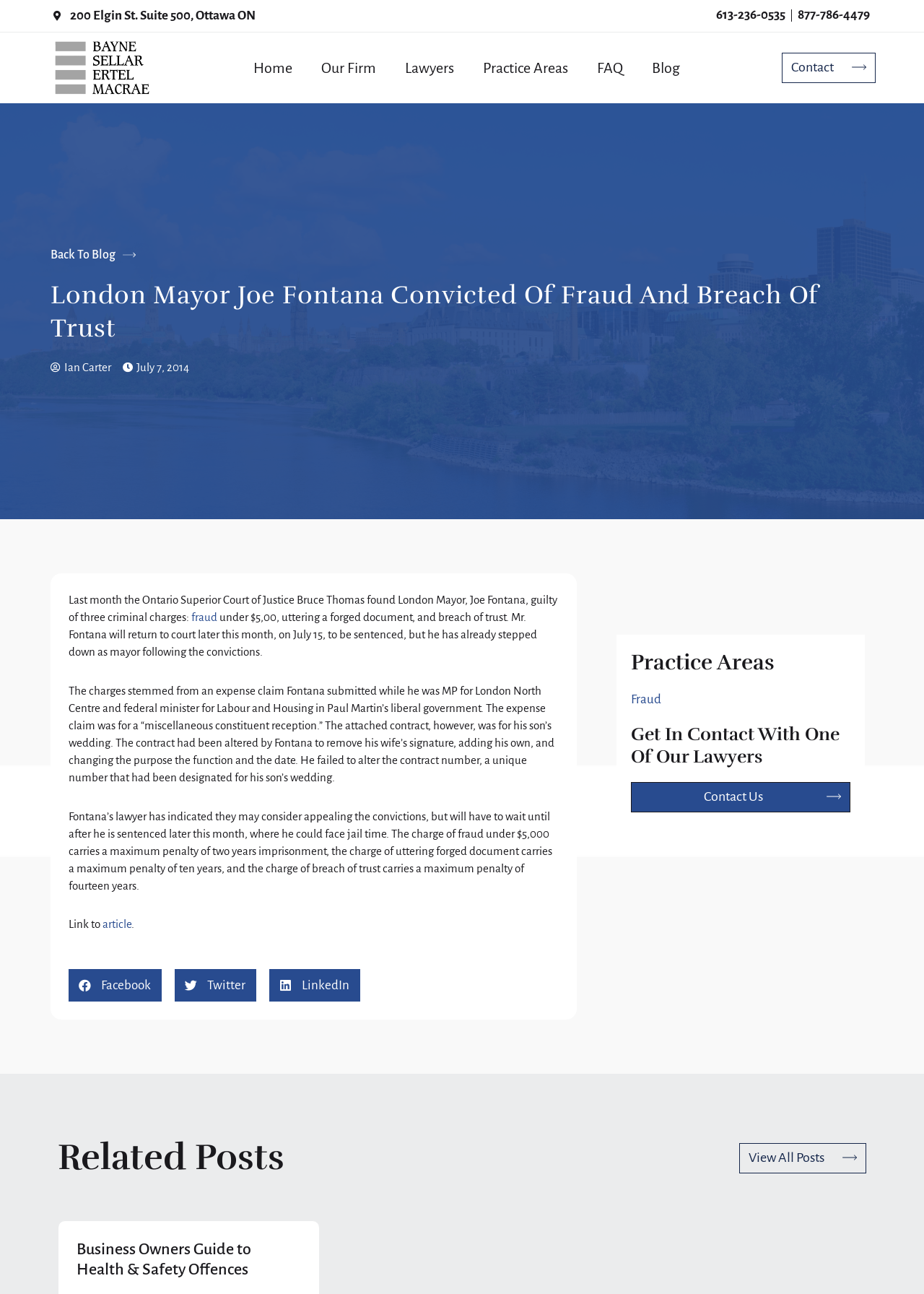What is the name of the mayor convicted of fraud?
Based on the screenshot, answer the question with a single word or phrase.

Joe Fontana